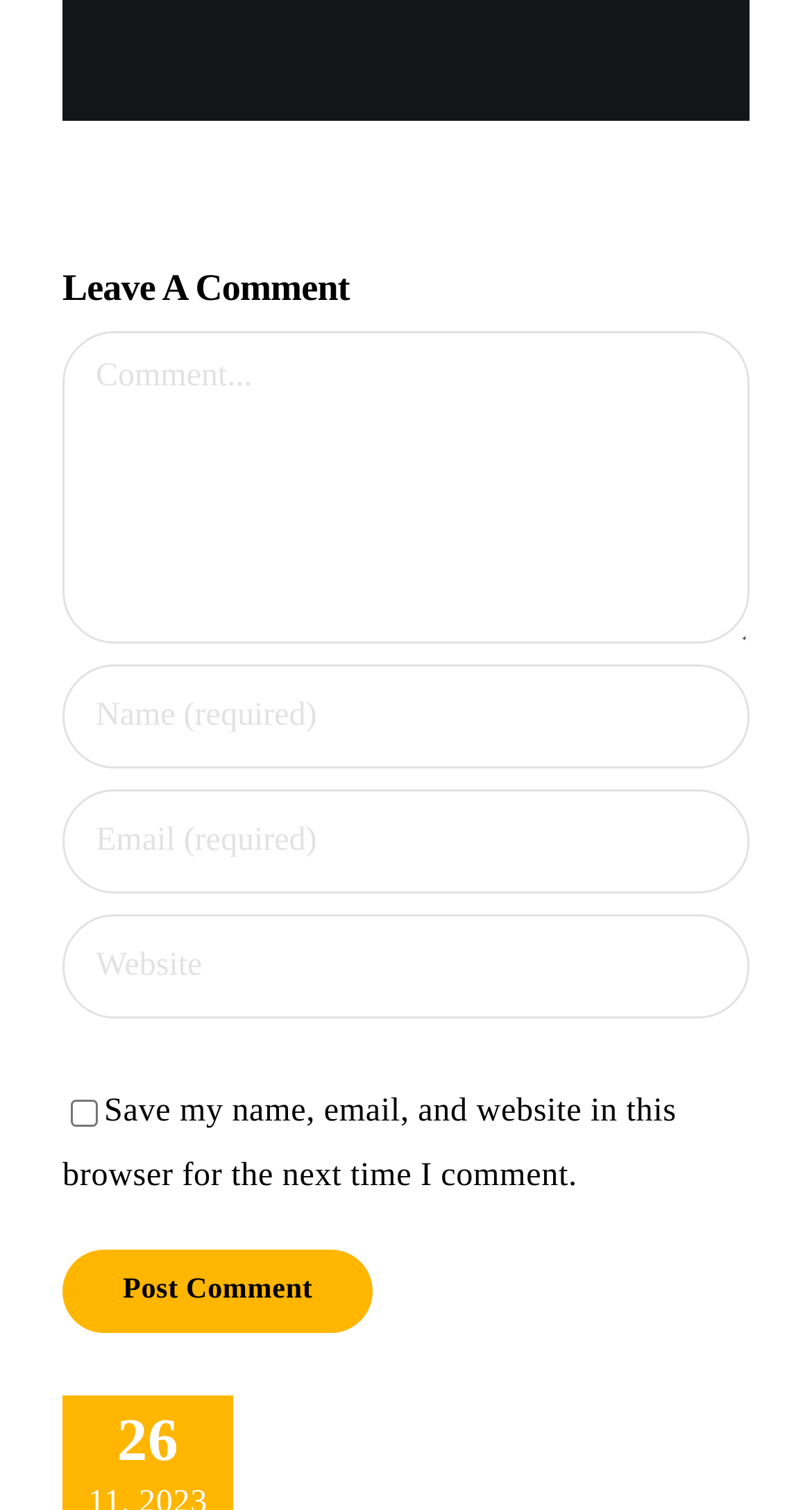Given the description "parent_node: Comment name="comment" placeholder="Comment..."", determine the bounding box of the corresponding UI element.

[0.077, 0.22, 0.923, 0.427]